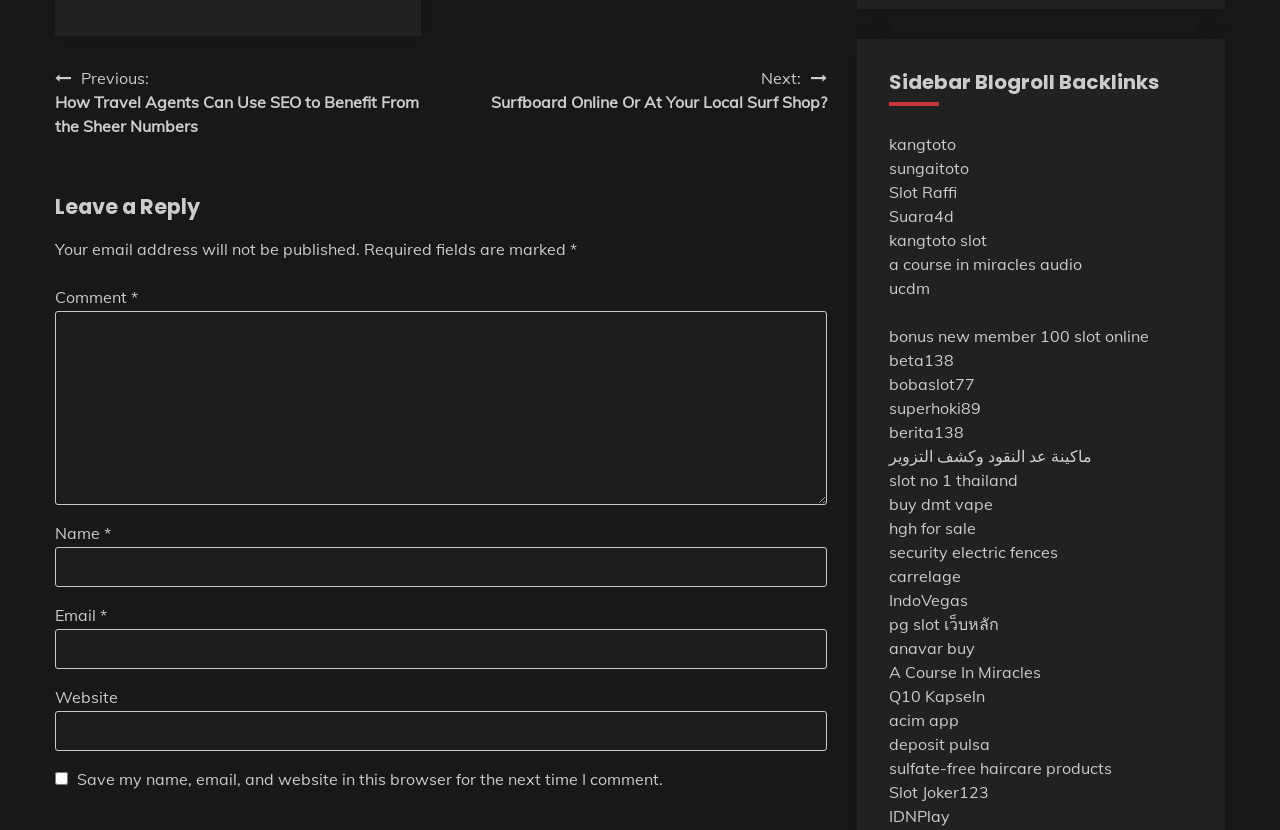What is the purpose of the checkbox 'Save my name, email, and website in this browser for the next time I comment'?
Look at the screenshot and respond with a single word or phrase.

To save user information